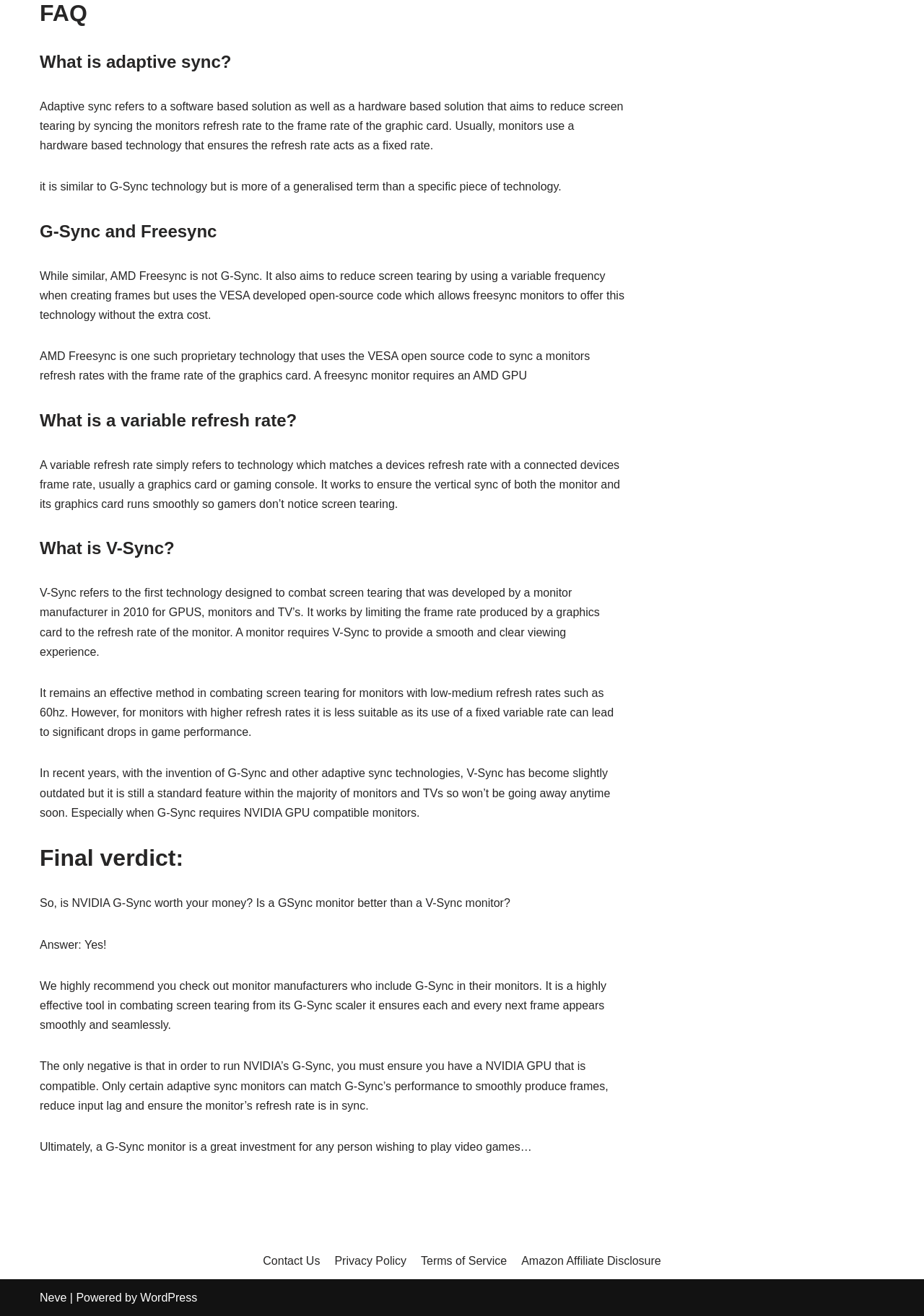From the webpage screenshot, identify the region described by Contact Us. Provide the bounding box coordinates as (top-left x, top-left y, bottom-right x, bottom-right y), with each value being a floating point number between 0 and 1.

[0.285, 0.951, 0.346, 0.965]